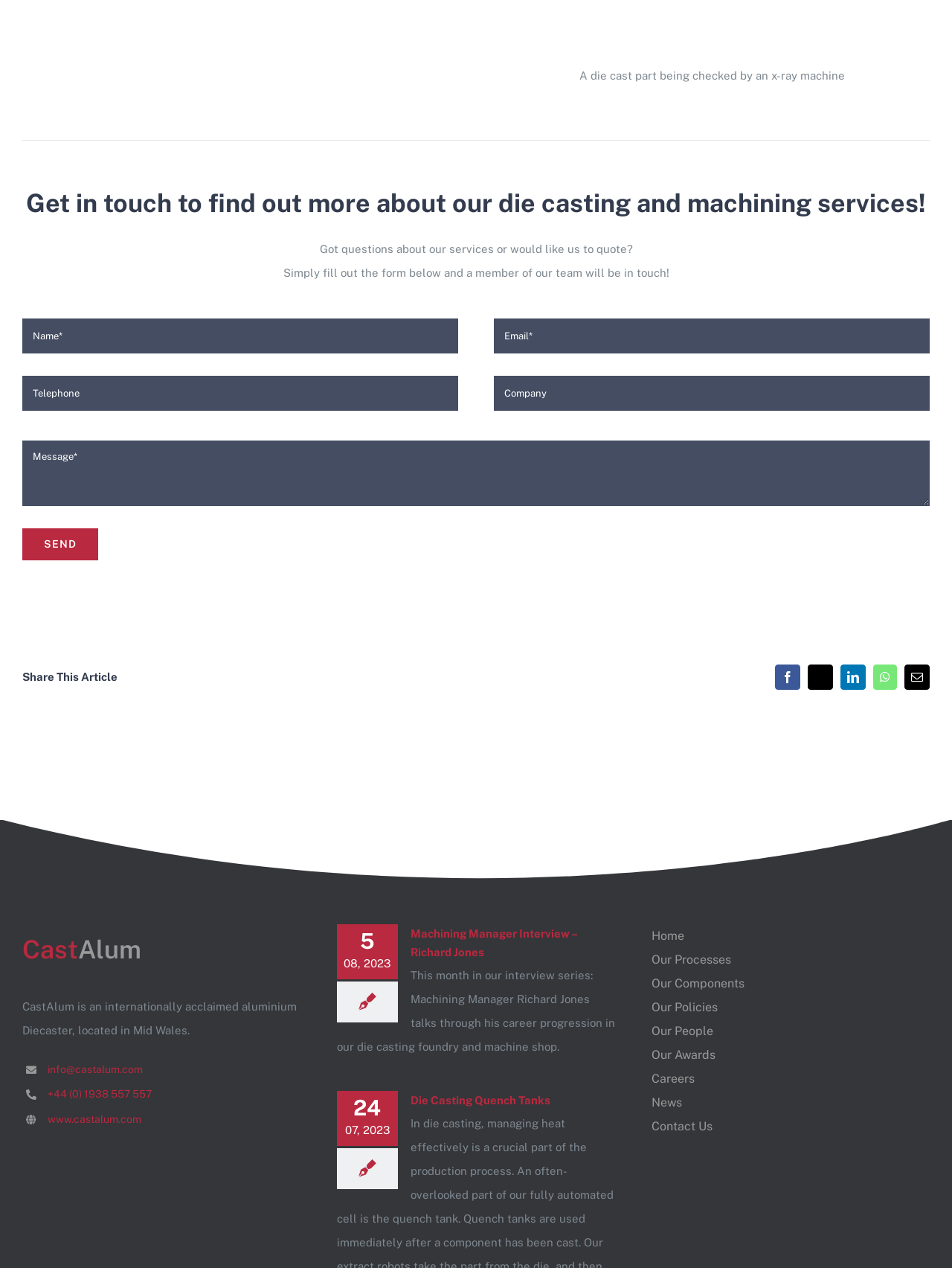Identify the bounding box coordinates of the region that should be clicked to execute the following instruction: "Share this article on Facebook".

[0.814, 0.524, 0.841, 0.544]